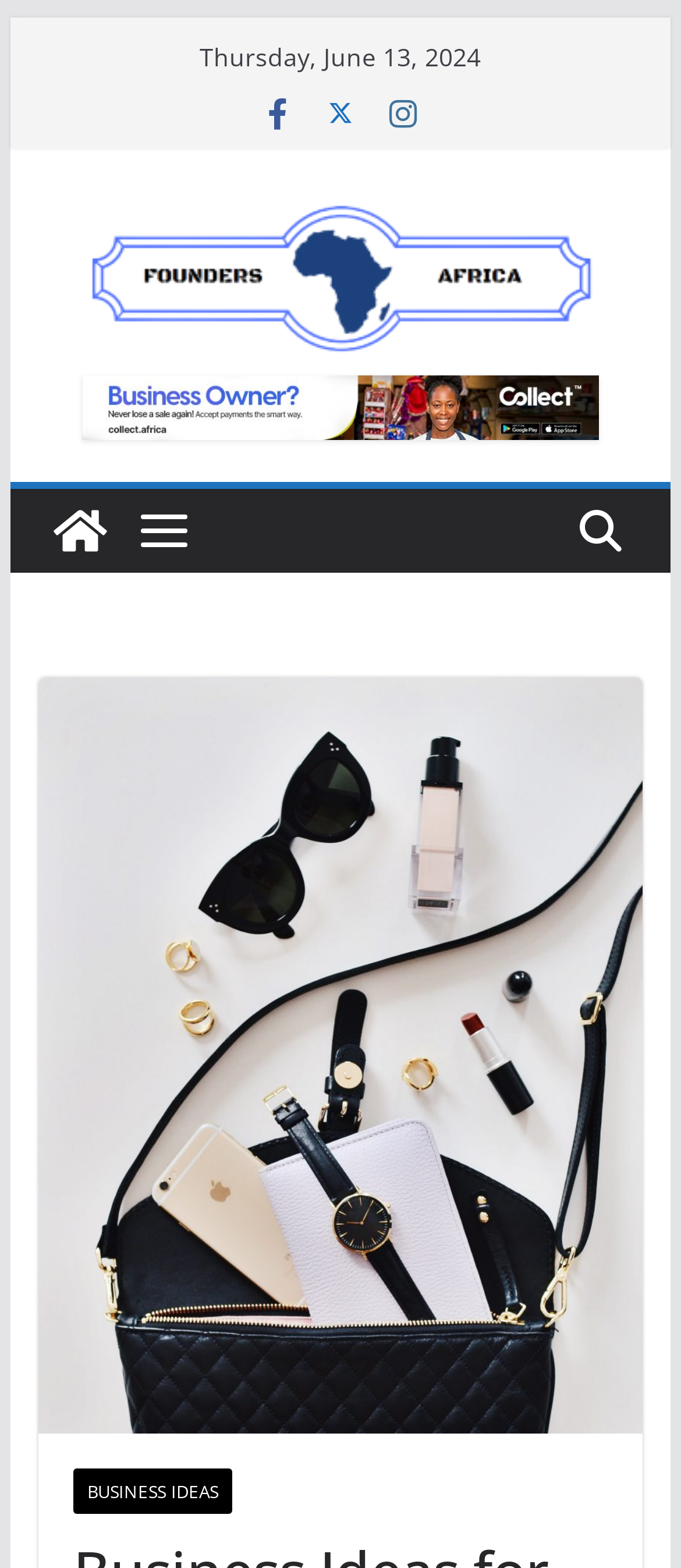How many social media links are there?
Please provide a comprehensive answer based on the visual information in the image.

I counted the number of link elements with OCR text '', '', and '' which are likely social media links, and found three of them.